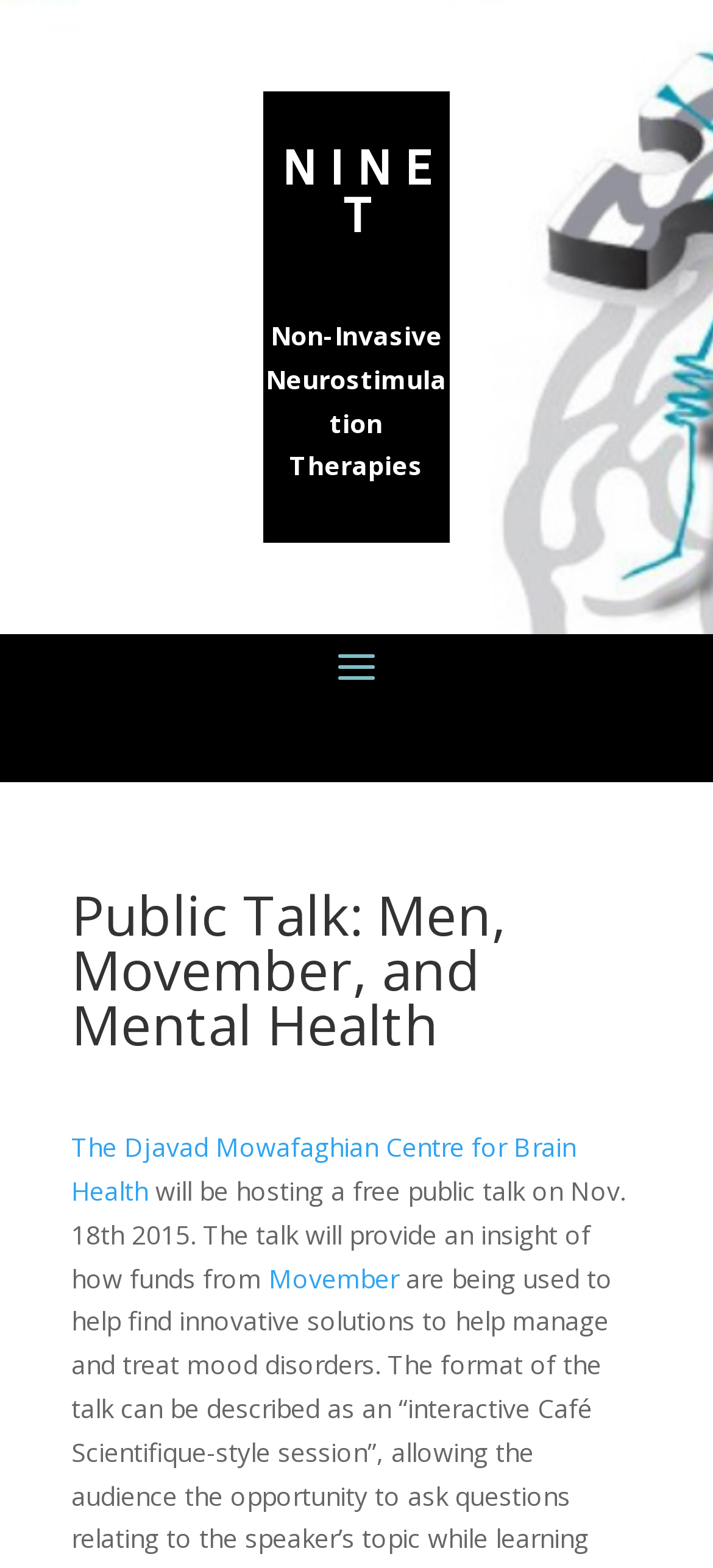Give a one-word or short phrase answer to this question: 
What organization is hosting the public talk?

The Djavad Mowafaghian Centre for Brain Health